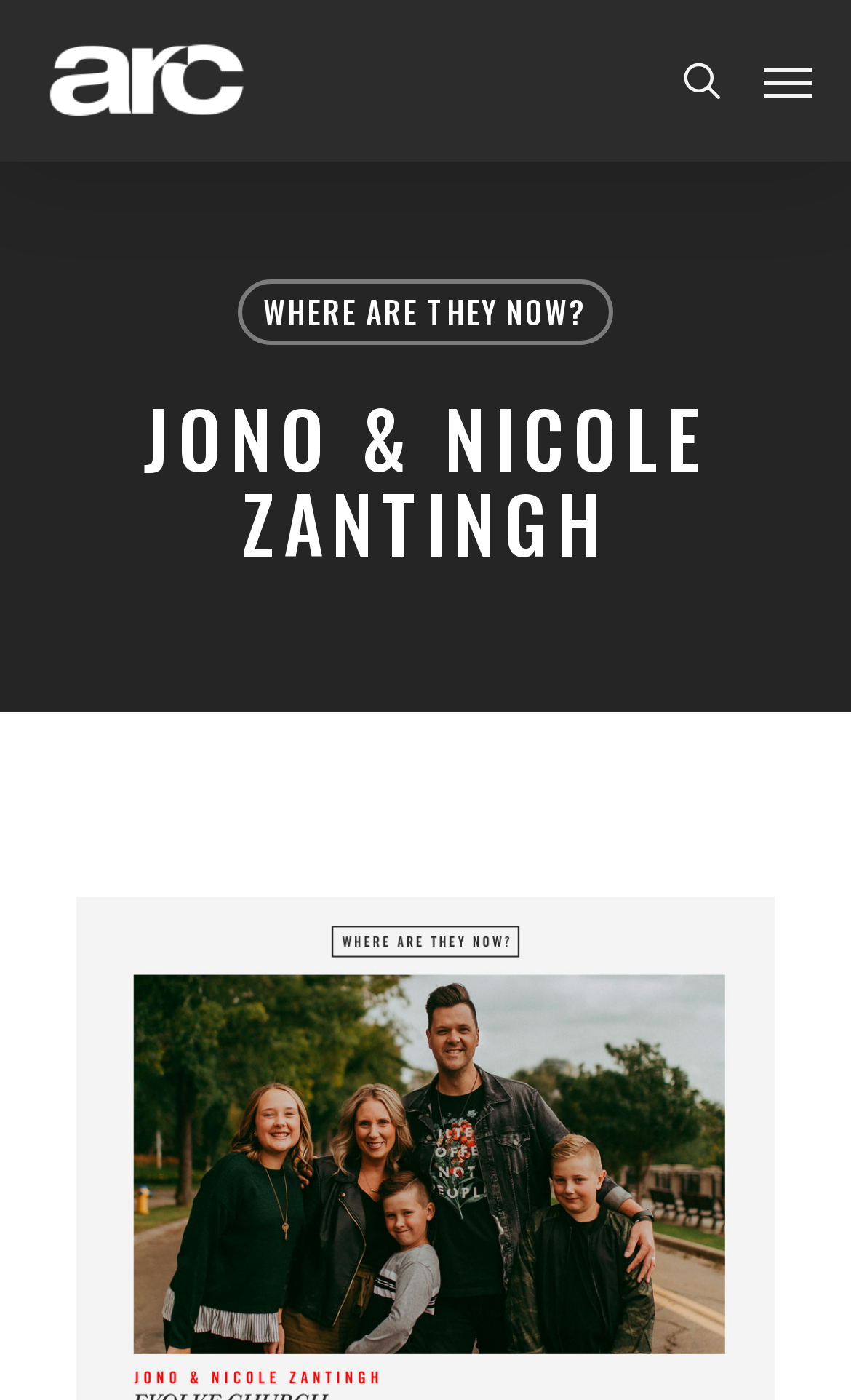Locate the headline of the webpage and generate its content.

JONO & NICOLE ZANTINGH